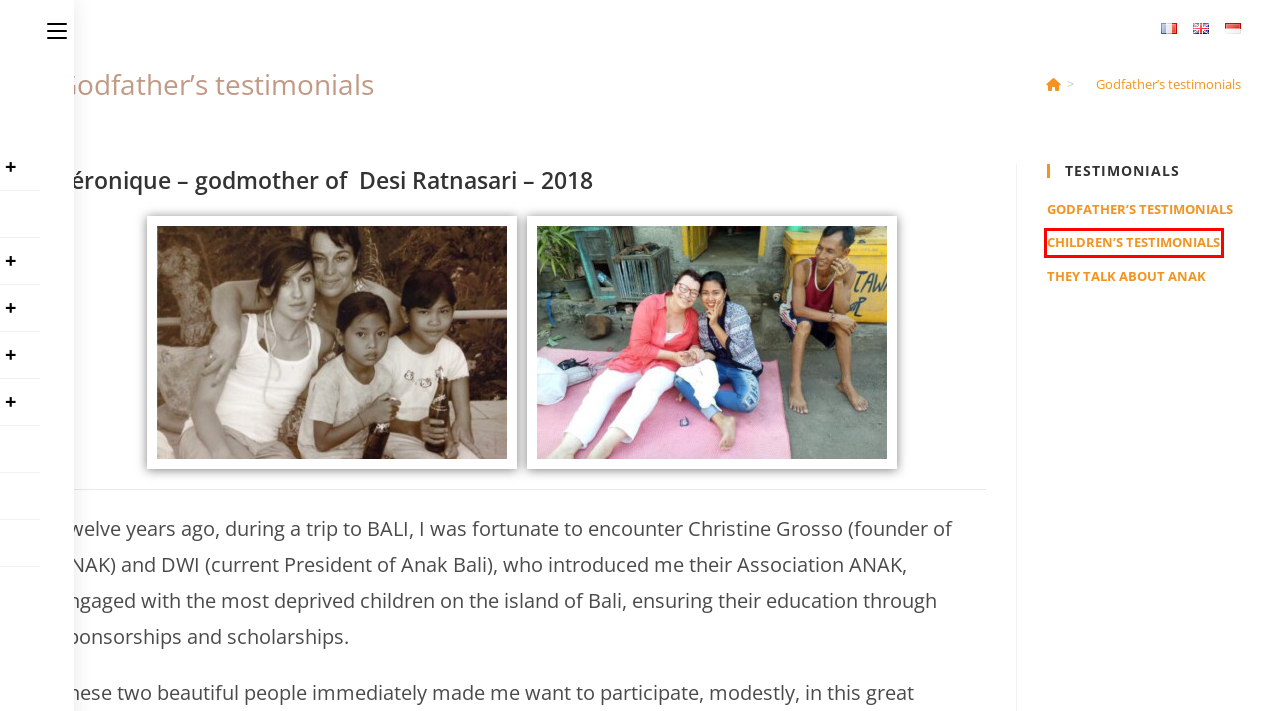You are provided a screenshot of a webpage featuring a red bounding box around a UI element. Choose the webpage description that most accurately represents the new webpage after clicking the element within the red bounding box. Here are the candidates:
A. Archives from 2017 to 2019 - Anak - Aid to the Children of Indonesia
B. Home - Anak - Aid to the Children of Indonesia
C. Politique de cookies (UE) - ANAK - Aide aux enfants d'Indonésie
D. Children's testimonials - Anak - Aid to the Children of Indonesia
E. They talk about Anak - Anak - Aid to the Children of Indonesia
F. Accueil - ANAK - Aide aux enfants d'Indonésie
G. Testimoni Orang Tua Asuh - Anak - Bantuan untuk Anak Indonesia
H. Make a donation - Anak - Aid to the Children of Indonesia

D